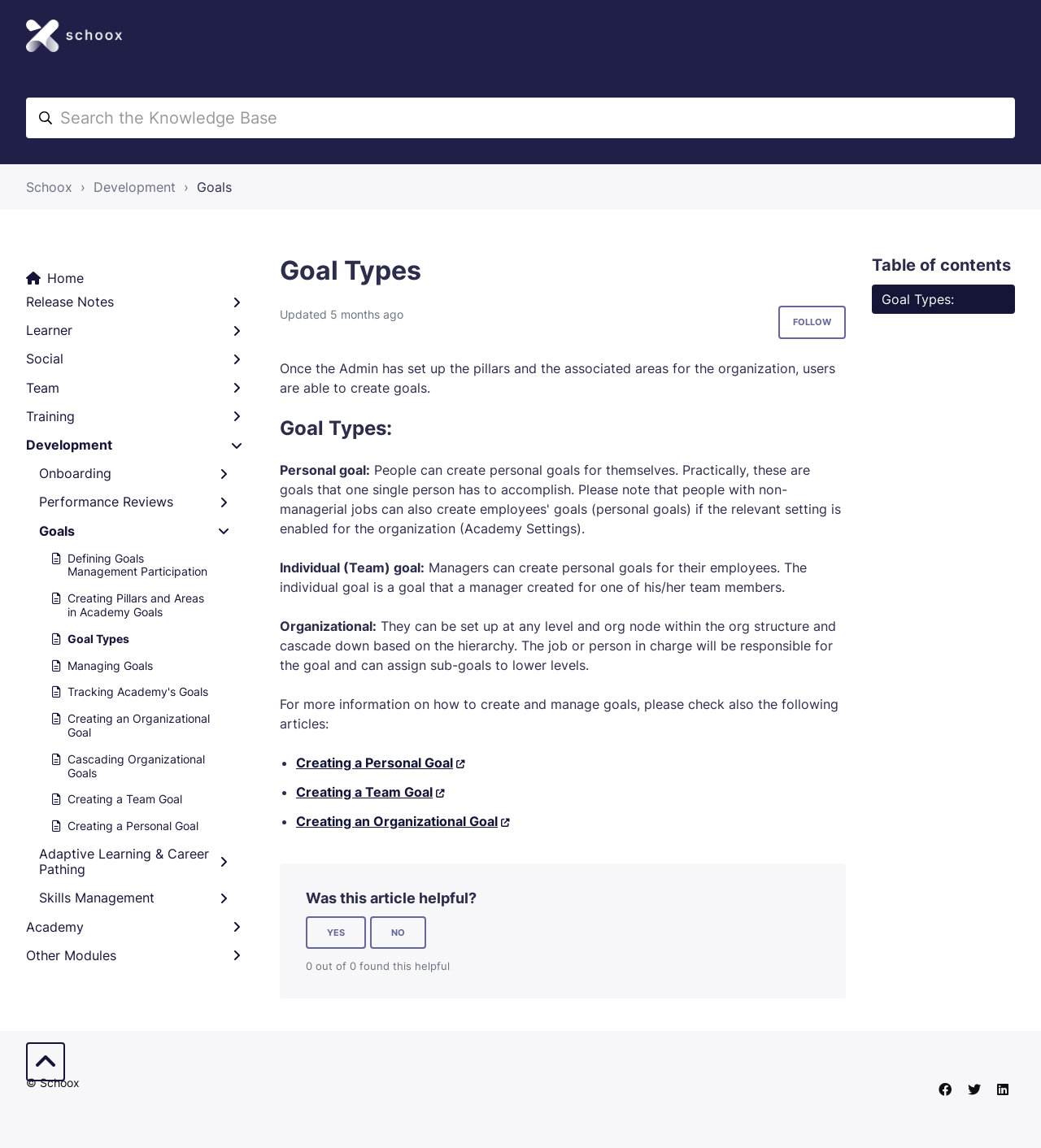Find the bounding box coordinates for the HTML element described as: "Development". The coordinates should consist of four float values between 0 and 1, i.e., [left, top, right, bottom].

[0.09, 0.156, 0.169, 0.17]